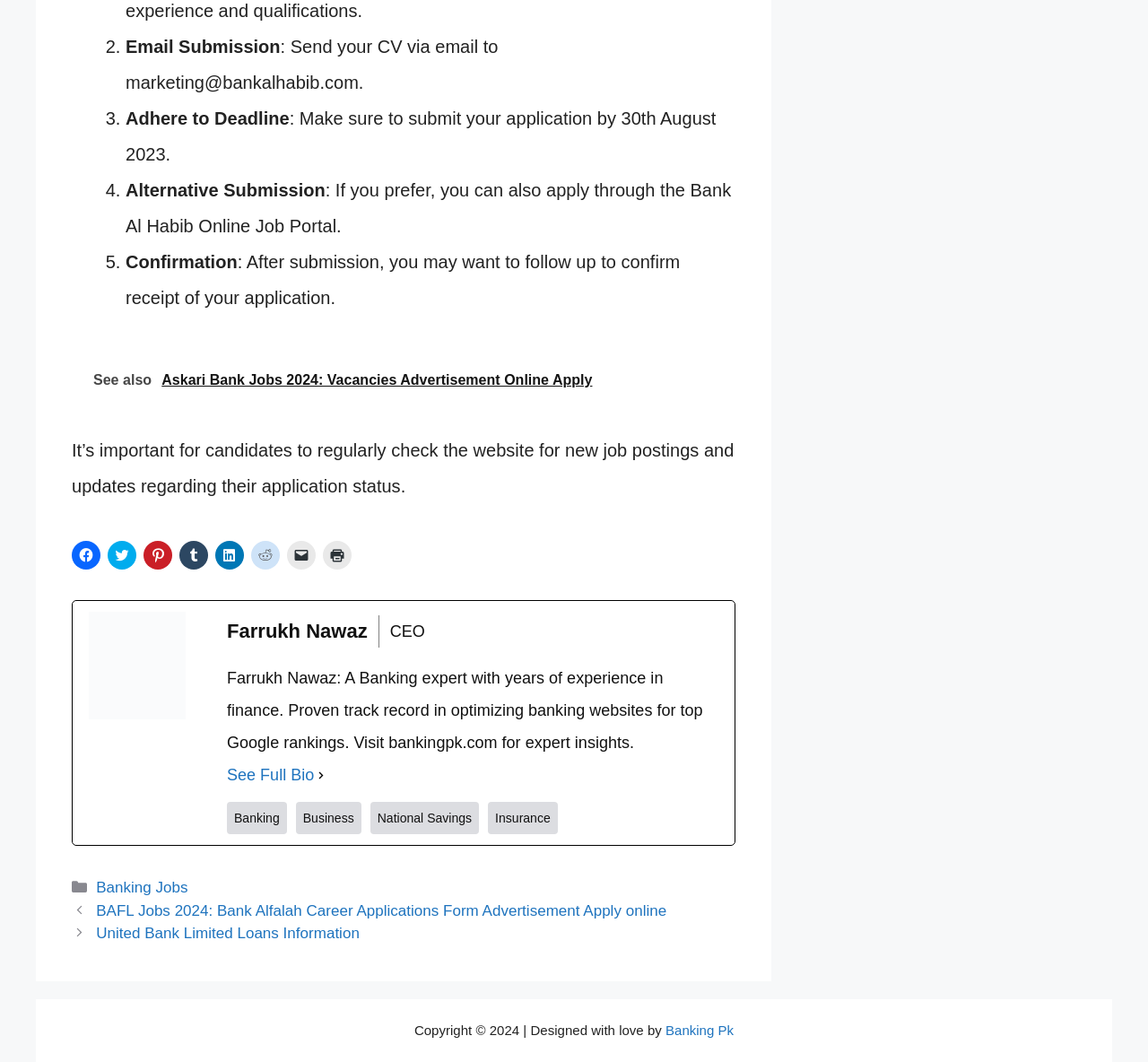Give a one-word or short-phrase answer to the following question: 
What is the deadline for application submission?

30th August 2023